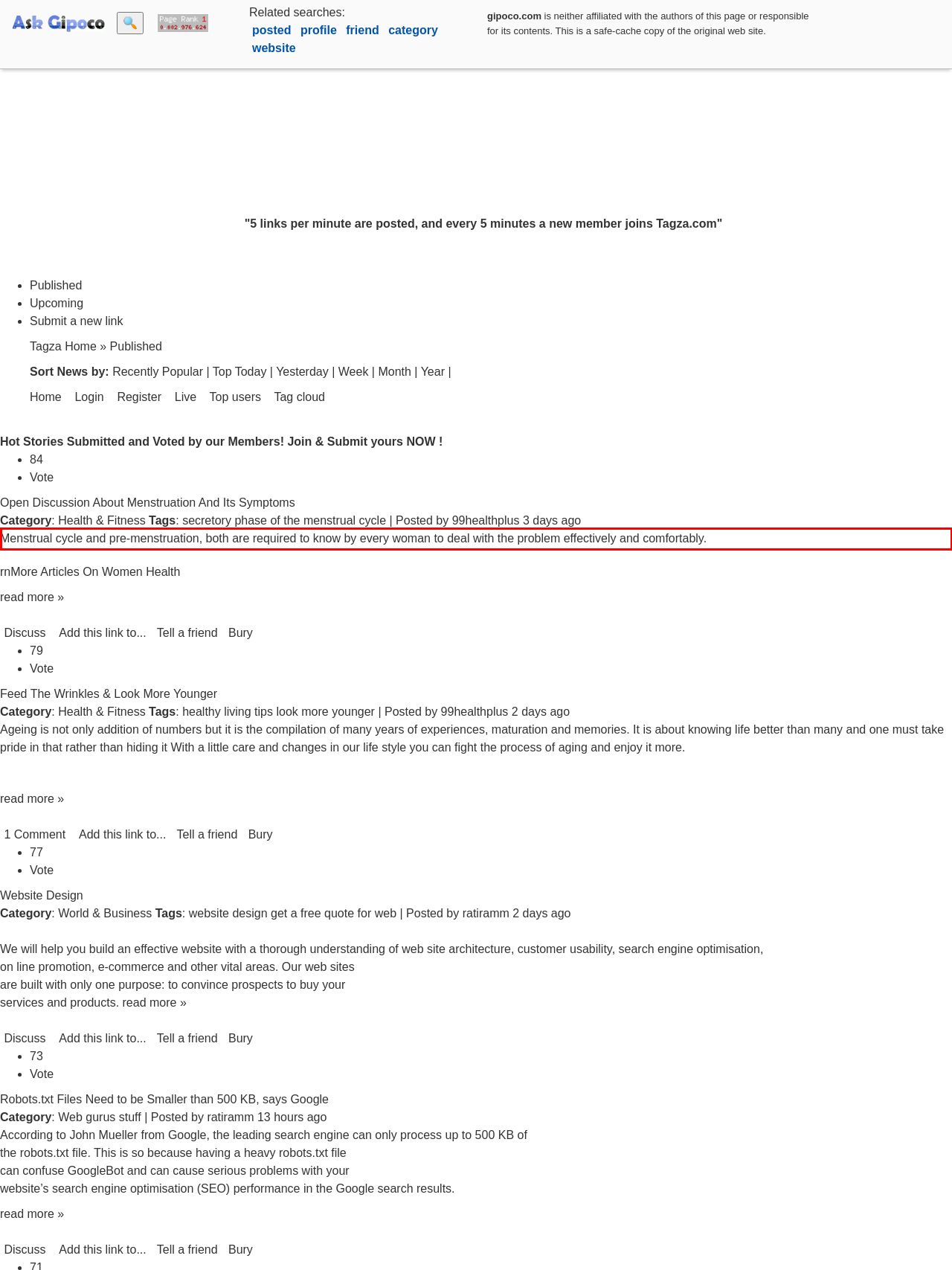Review the screenshot of the webpage and recognize the text inside the red rectangle bounding box. Provide the extracted text content.

Menstrual cycle and pre-menstruation, both are required to know by every woman to deal with the problem effectively and comfortably.